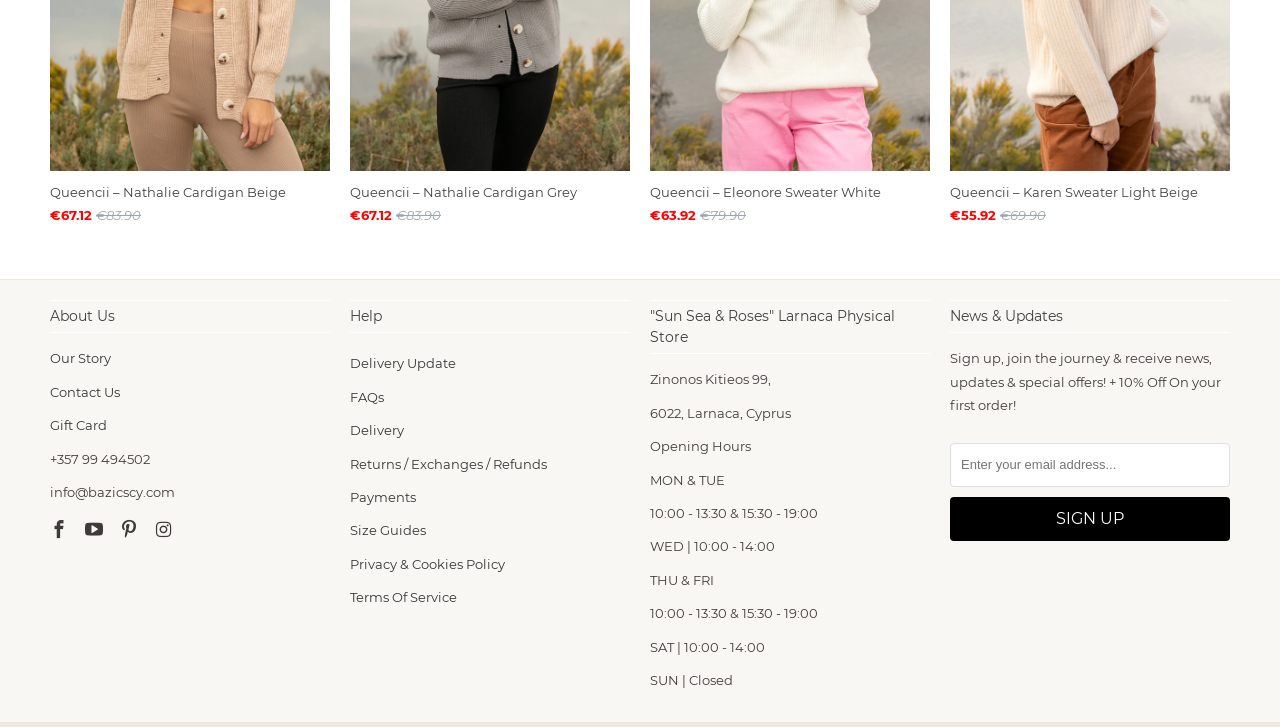Determine the bounding box of the UI element mentioned here: "Contact Us". The coordinates must be in the format [left, top, right, bottom] with values ranging from 0 to 1.

[0.039, 0.528, 0.094, 0.55]